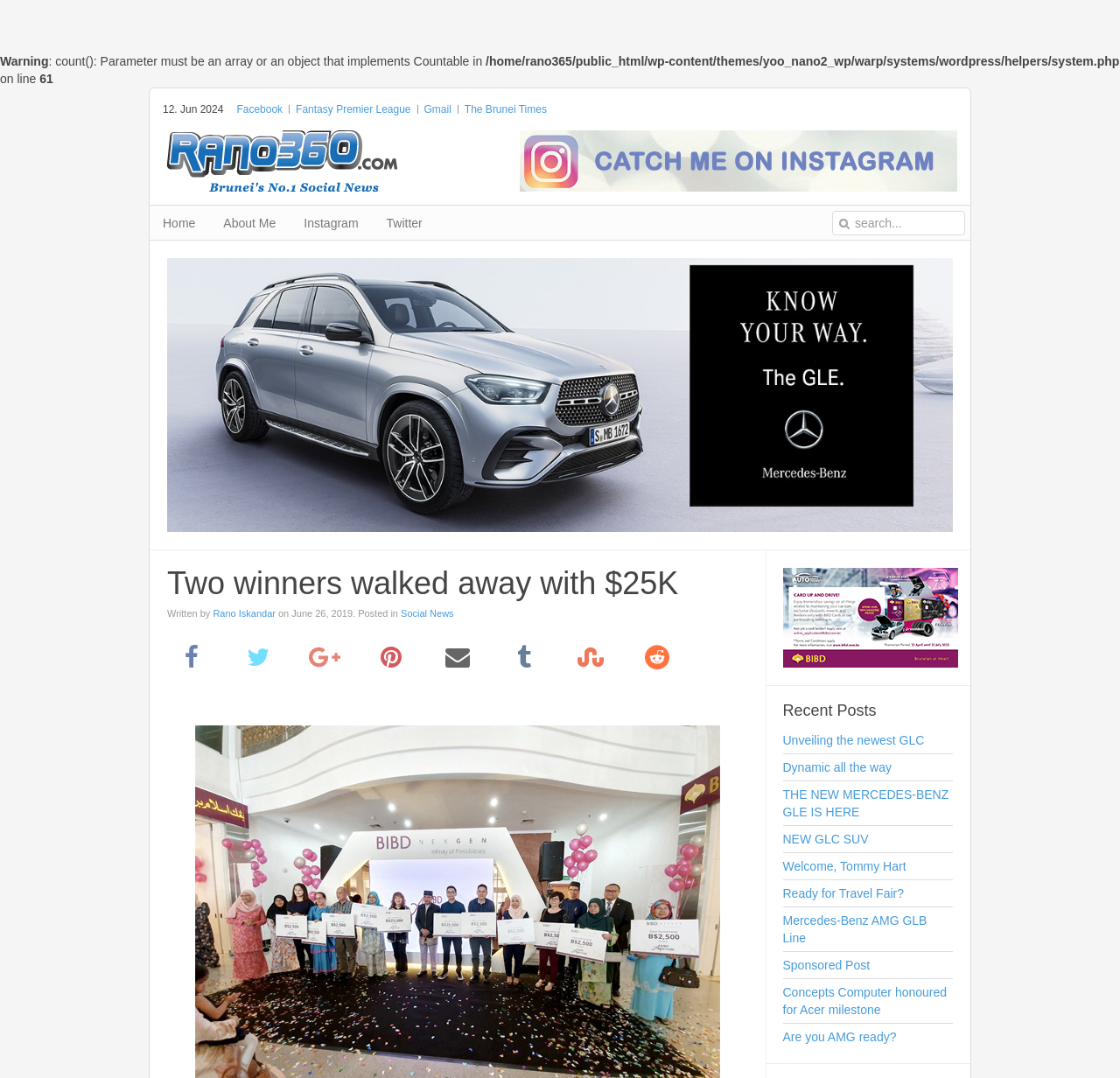Extract the primary heading text from the webpage.

Two winners walked away with $25K